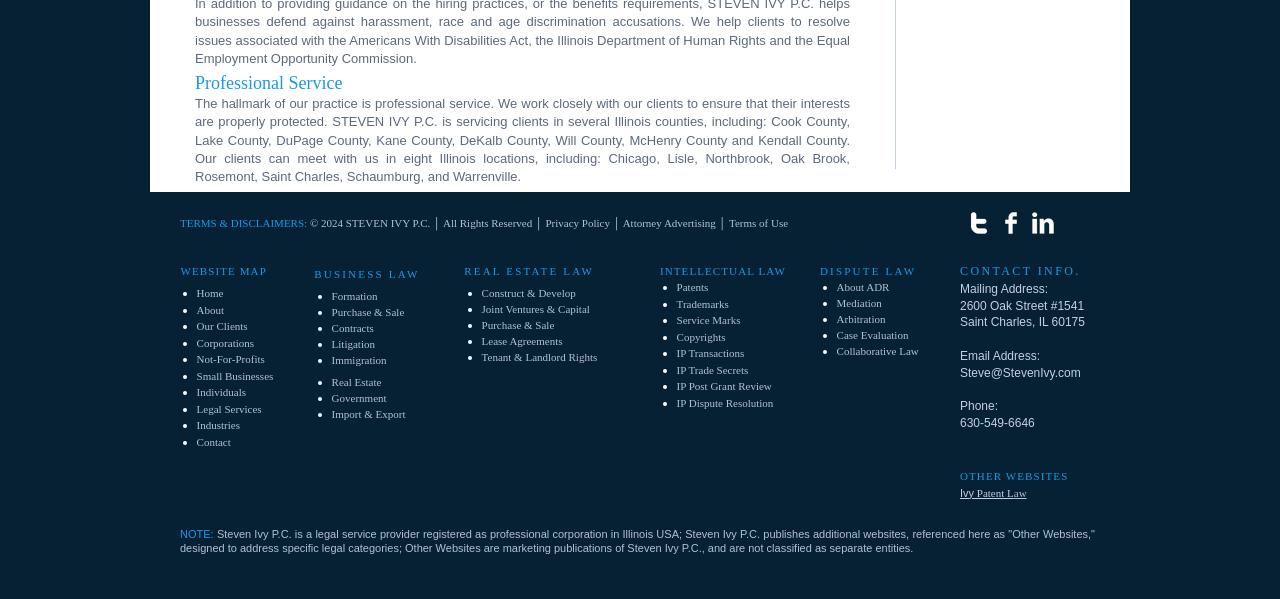Identify the bounding box coordinates of the element that should be clicked to fulfill this task: "View About page". The coordinates should be provided as four float numbers between 0 and 1, i.e., [left, top, right, bottom].

[0.154, 0.505, 0.175, 0.529]